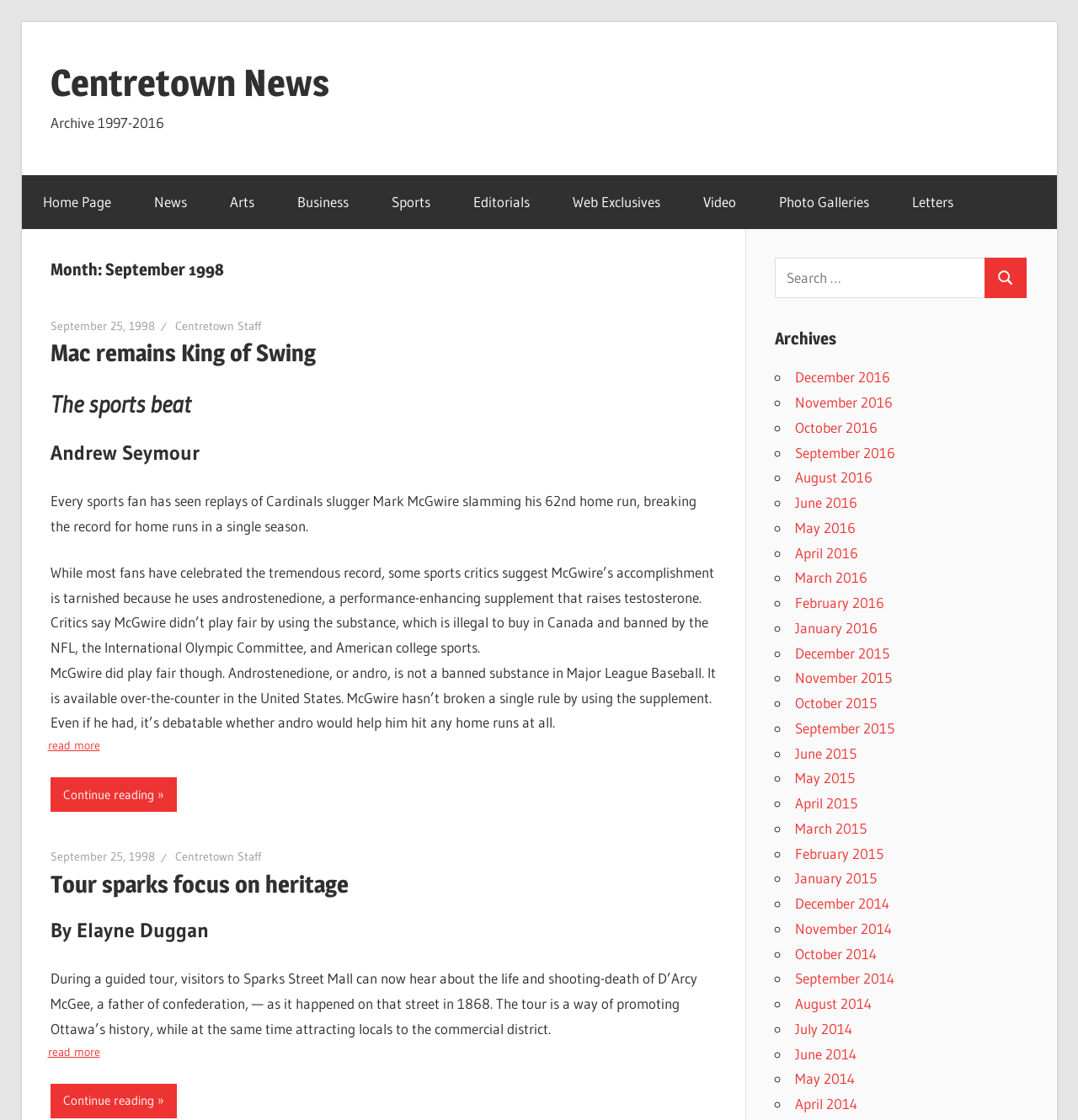How many links are there in the 'Archives' section?
Can you provide a detailed and comprehensive answer to the question?

The 'Archives' section has 20 links, each representing a different month and year, from December 2016 to May 2015.